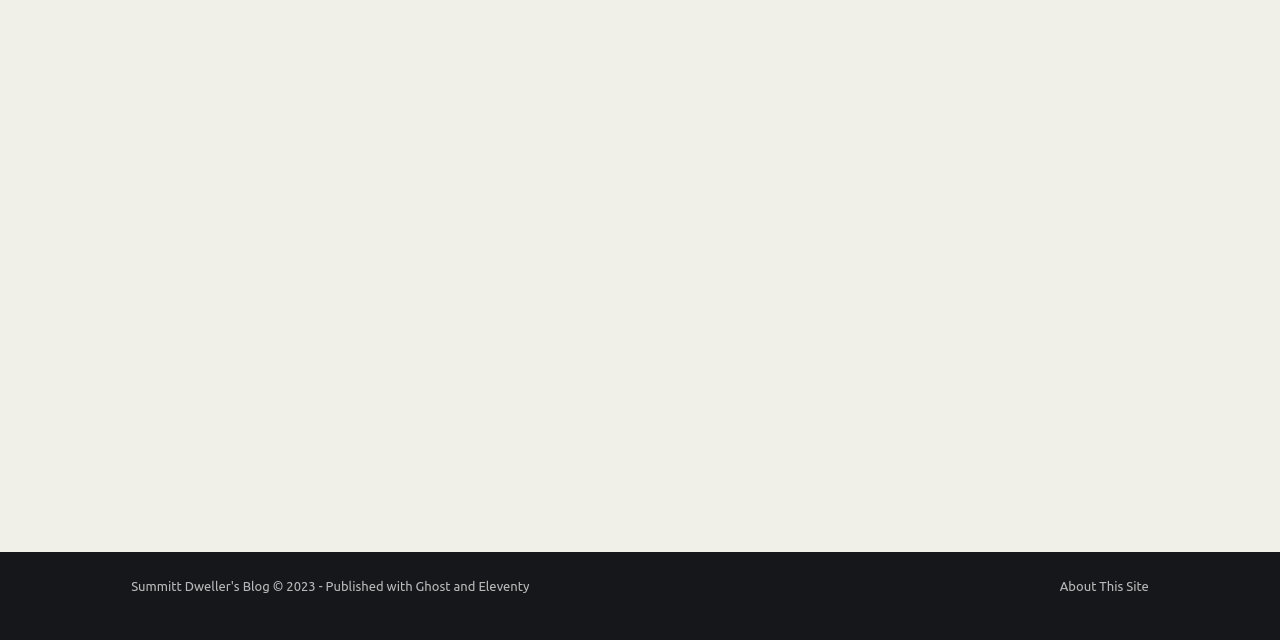Based on the element description "Summitt Dweller's Blog", predict the bounding box coordinates of the UI element.

[0.102, 0.905, 0.213, 0.927]